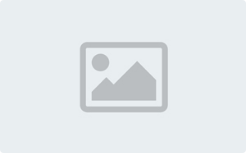Offer an in-depth description of the image.

The image is associated with an article titled "做菜的英语作文_高中真题英语作文2篇," which translates to "English Compositions on Cooking: Two High School Exam Questions." This content likely features essays or templates designed for high school students to use in their English writing assignments focusing on the theme of cooking. The article provides high-scoring essay examples along with translations, aimed at helping students improve their writing skills in English. Additional information includes the publication date of October 31, 2023, and engagement metrics like reading, commenting, bookmarking, and liking, indicating the article's popularity among readers.